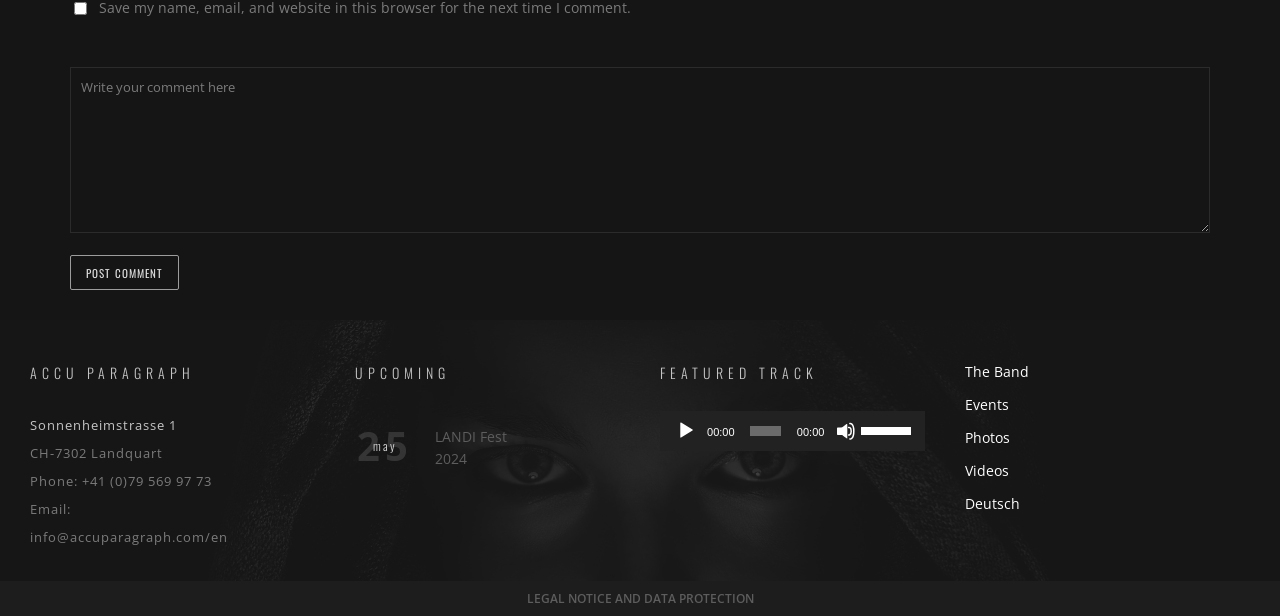Provide the bounding box coordinates of the HTML element this sentence describes: "LANDI Fest 2024". The bounding box coordinates consist of four float numbers between 0 and 1, i.e., [left, top, right, bottom].

[0.277, 0.691, 0.422, 0.764]